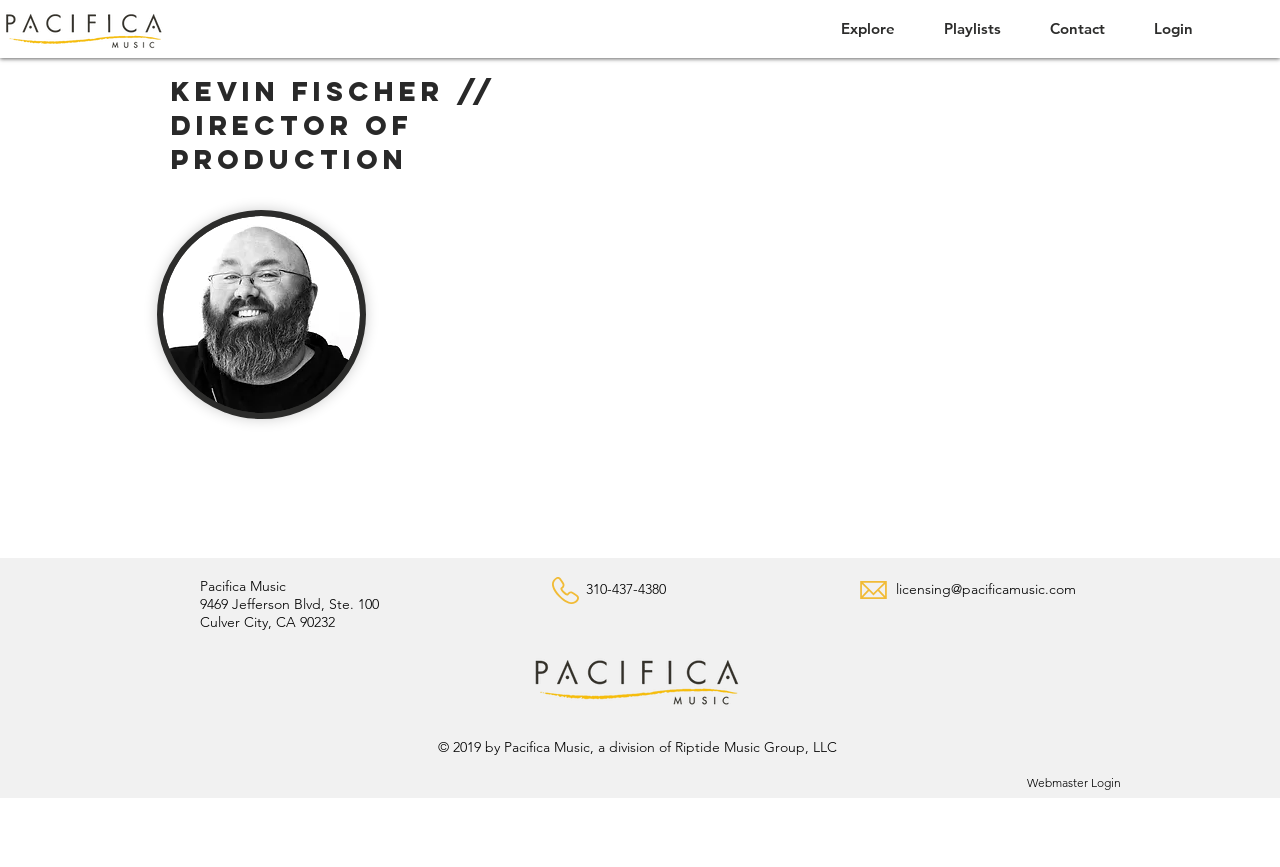Can you pinpoint the bounding box coordinates for the clickable element required for this instruction: "Click on Explore"? The coordinates should be four float numbers between 0 and 1, i.e., [left, top, right, bottom].

[0.638, 0.005, 0.718, 0.062]